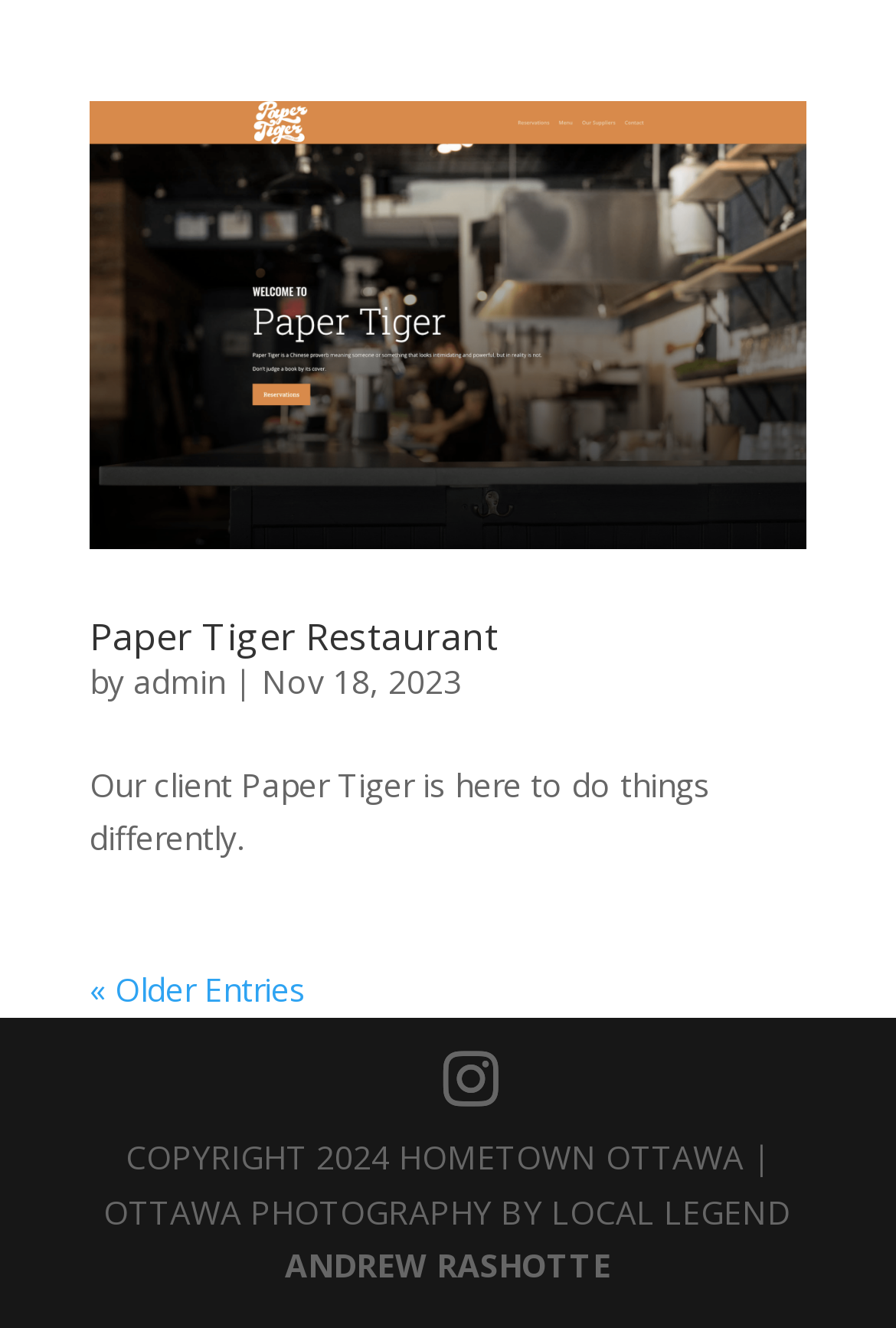Given the description parent_node: Paper Tiger Restaurant, predict the bounding box coordinates of the UI element. Ensure the coordinates are in the format (top-left x, top-left y, bottom-right x, bottom-right y) and all values are between 0 and 1.

[0.1, 0.076, 0.9, 0.413]